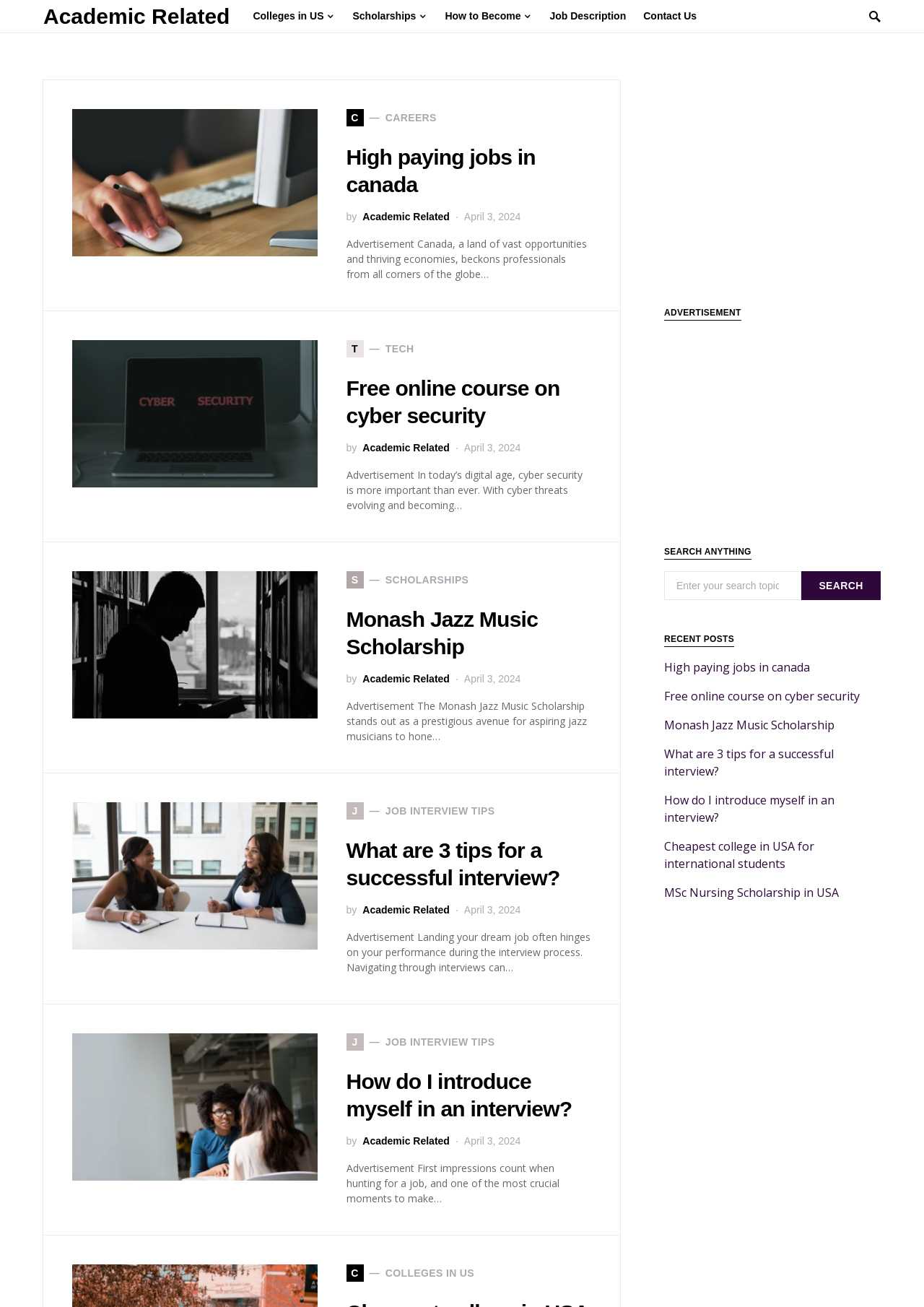How many recent posts are listed? Refer to the image and provide a one-word or short phrase answer.

5